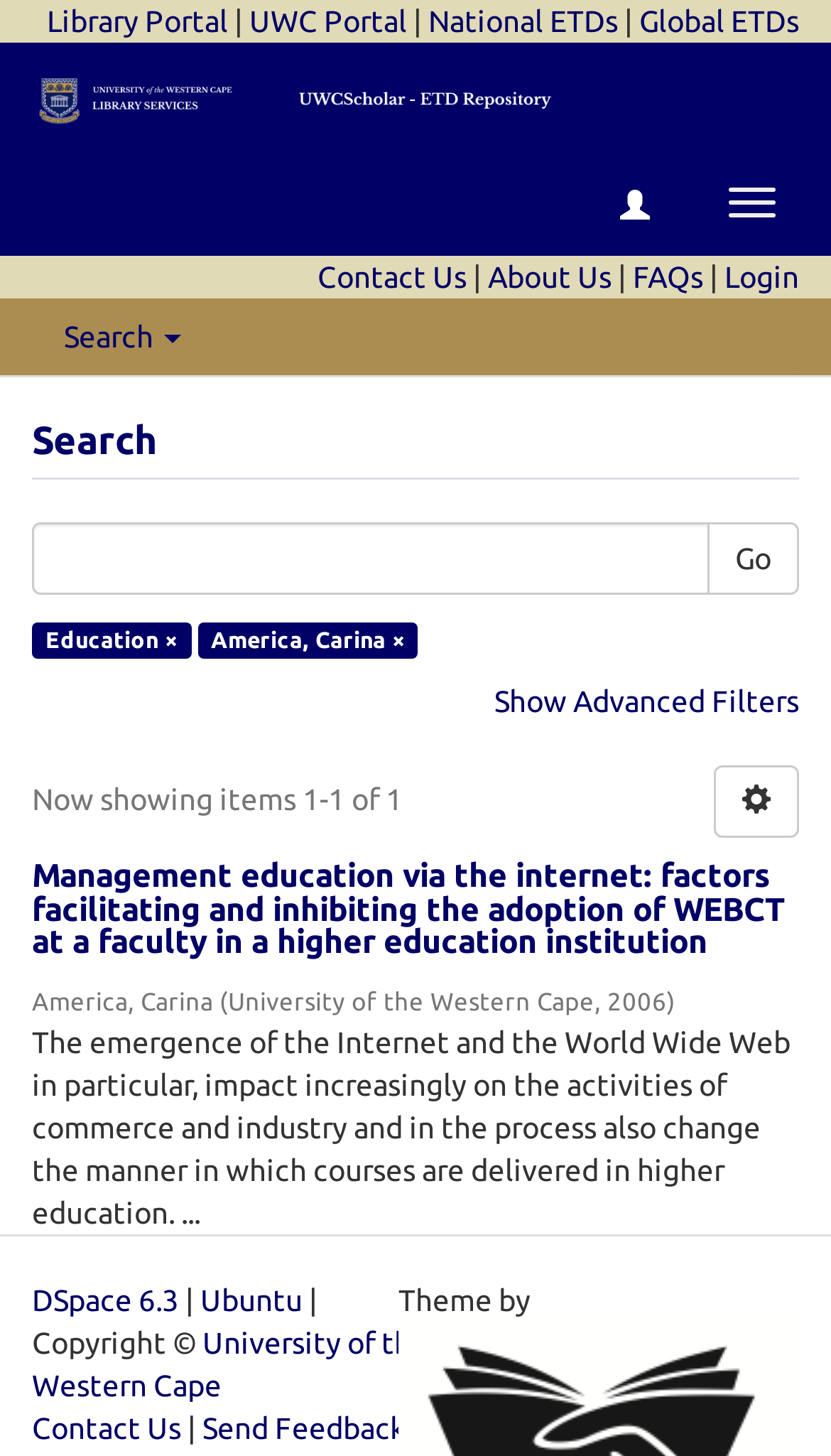Specify the bounding box coordinates of the area to click in order to execute this command: 'Toggle navigation'. The coordinates should consist of four float numbers ranging from 0 to 1, and should be formatted as [left, top, right, bottom].

[0.849, 0.114, 0.962, 0.164]